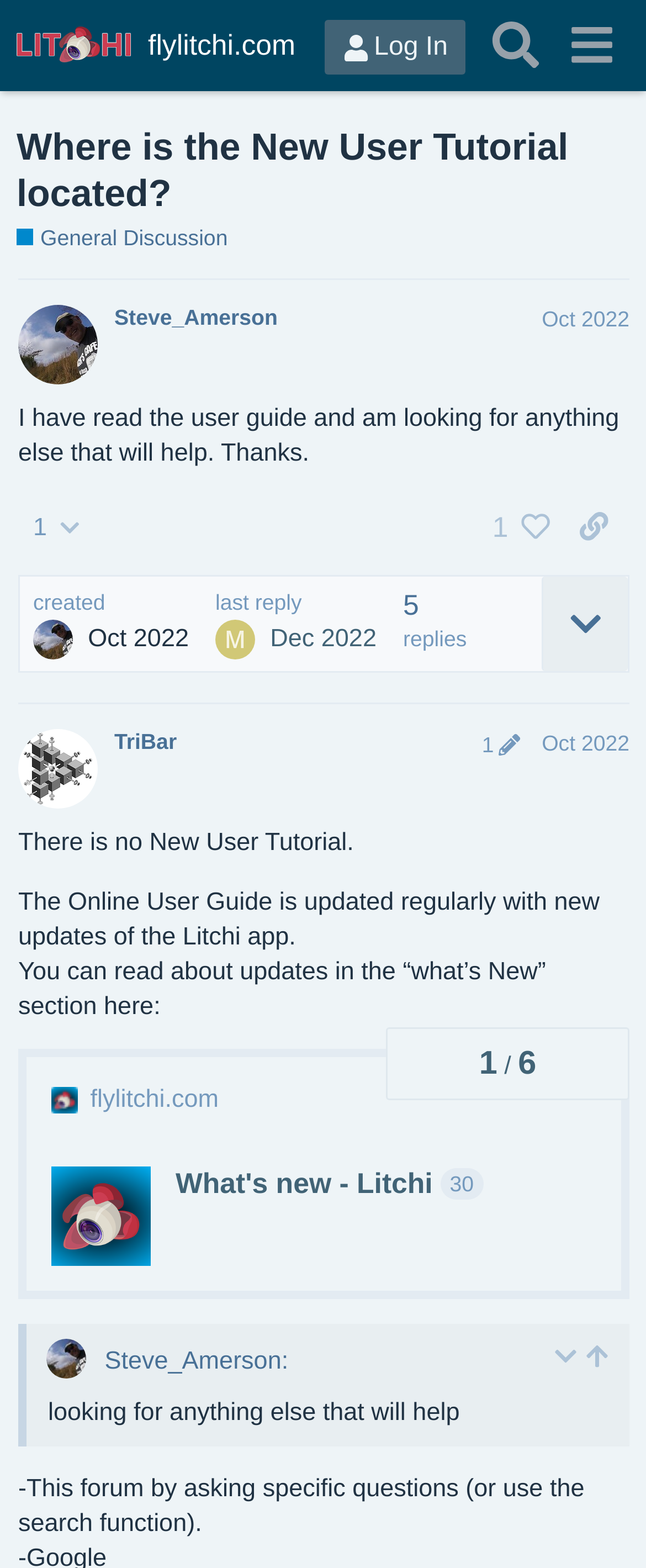Determine the bounding box coordinates of the region that needs to be clicked to achieve the task: "View Hotsale 1-10mm aluminum sheet glass mirror".

None